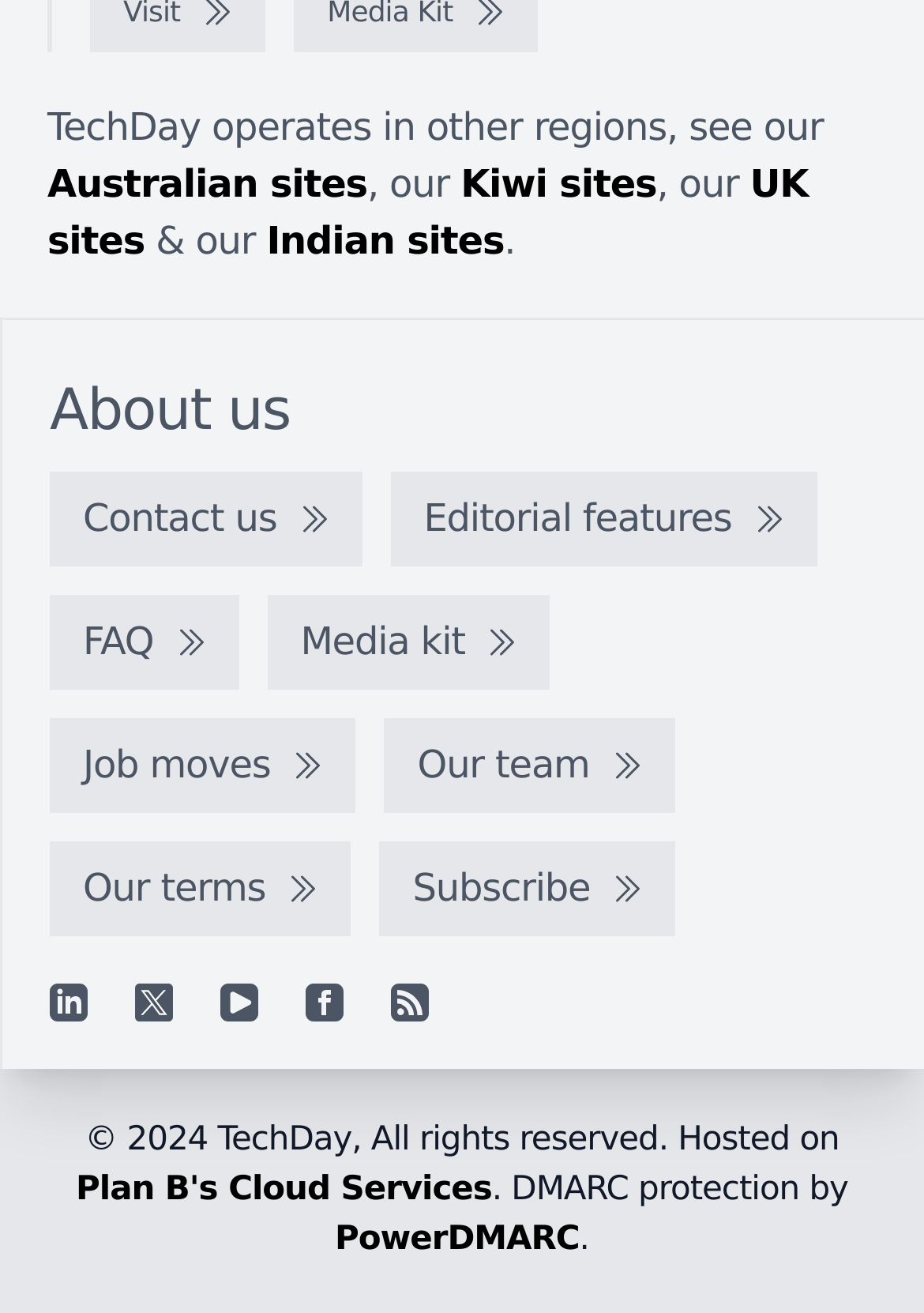Provide your answer to the question using just one word or phrase: How many links are there in the 'About us' section?

7